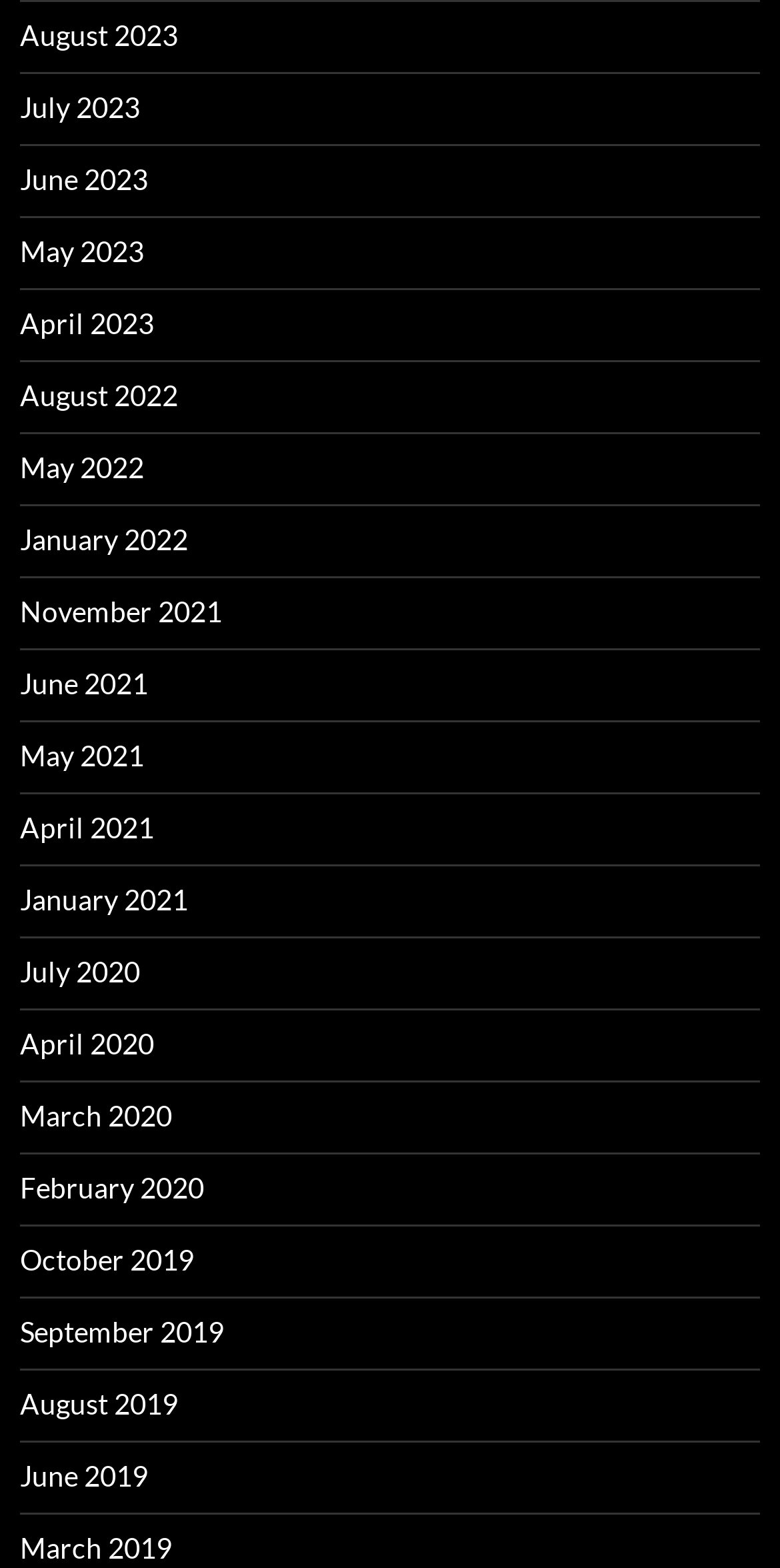Using the description "June 2023", locate and provide the bounding box of the UI element.

[0.026, 0.104, 0.19, 0.125]